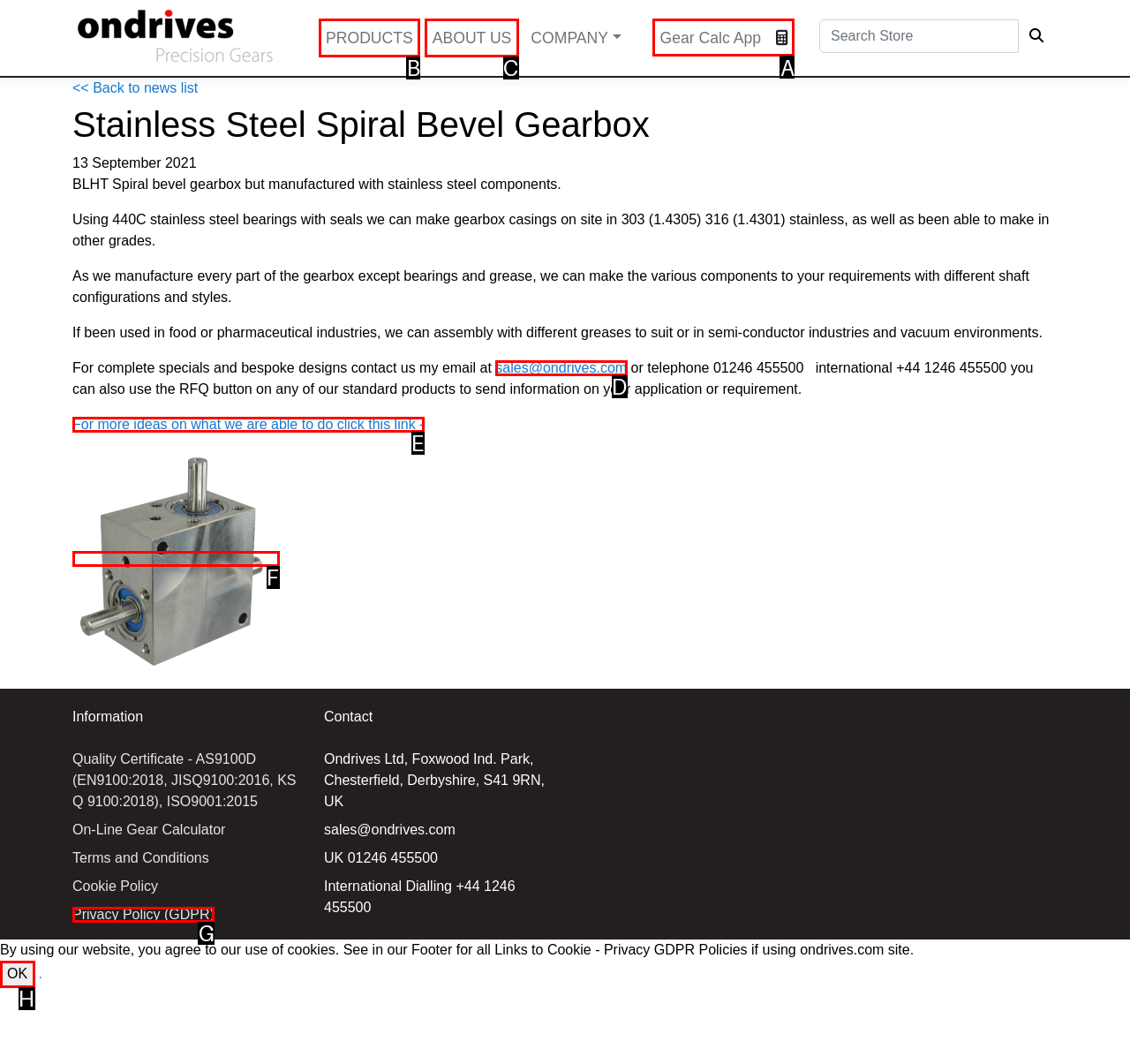Choose the HTML element that needs to be clicked for the given task: Open the Gear Calc App Respond by giving the letter of the chosen option.

A